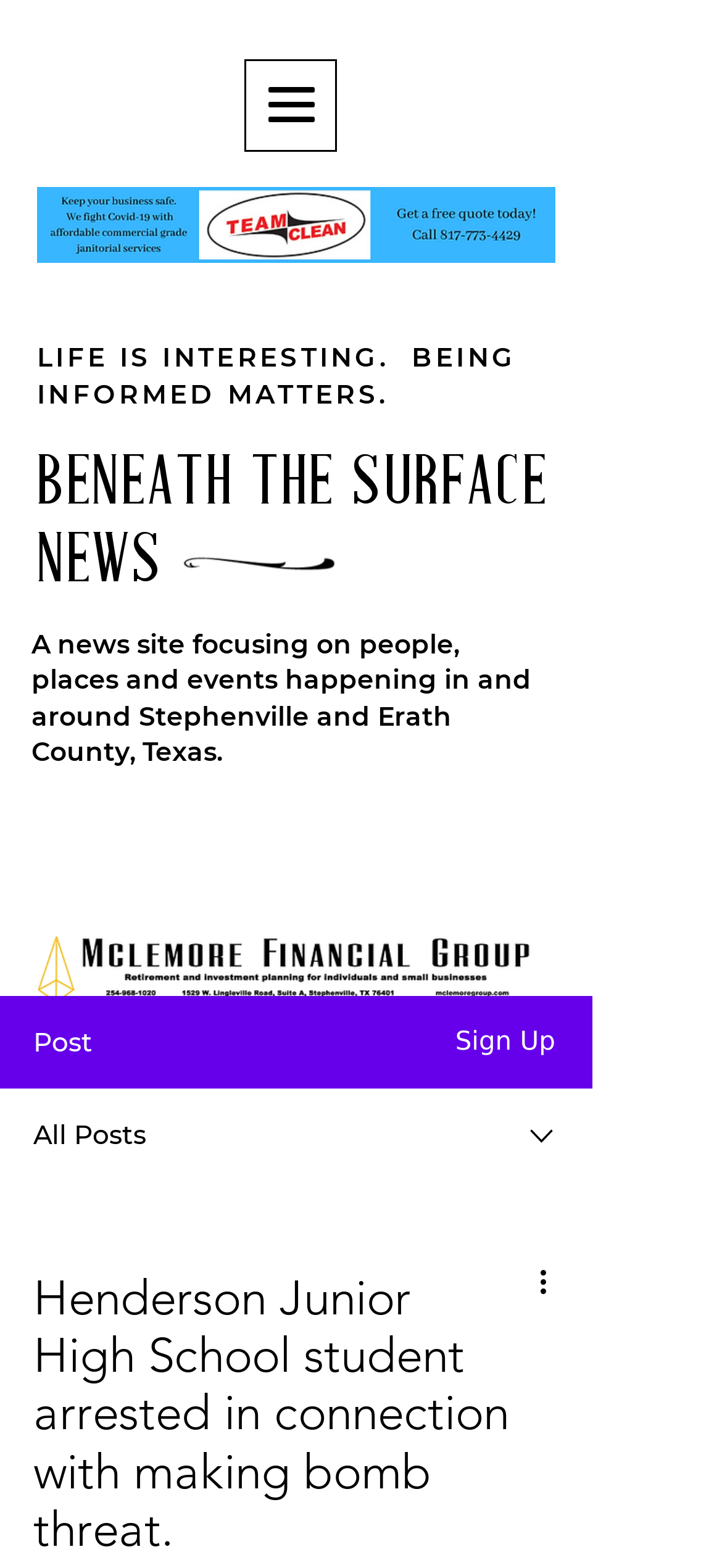What is the name of the school mentioned in the article?
Please give a detailed answer to the question using the information shown in the image.

The article mentions a student from Henderson Junior High School being arrested in connection with making a bomb threat, so the name of the school is Henderson Junior High School.